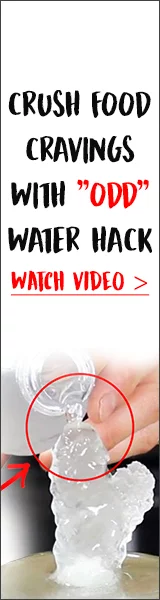Elaborate on the image with a comprehensive description.

The image promotes a strategy to combat food cravings through an innovative "odd" water hack. The bold text at the top, "CRUSH FOOD CRAVINGS WITH 'ODD' WATER HACK," suggests a unique solution that may intrigue viewers seeking to manage their appetite. Below this attention-grabbing header, the phrase "WATCH VIDEO >" encourages engagement, inviting audiences to learn more about the method by watching a related video. In the visual portion of the image, a close-up shot of water being poured or a particular water-related action emphasizes the practical application of the suggested hack, aiming to visually illustrate the concept presented. Overall, the image effectively combines visual and textual elements to create a compelling advertisement aimed at those interested in dietary tips or weight management strategies.